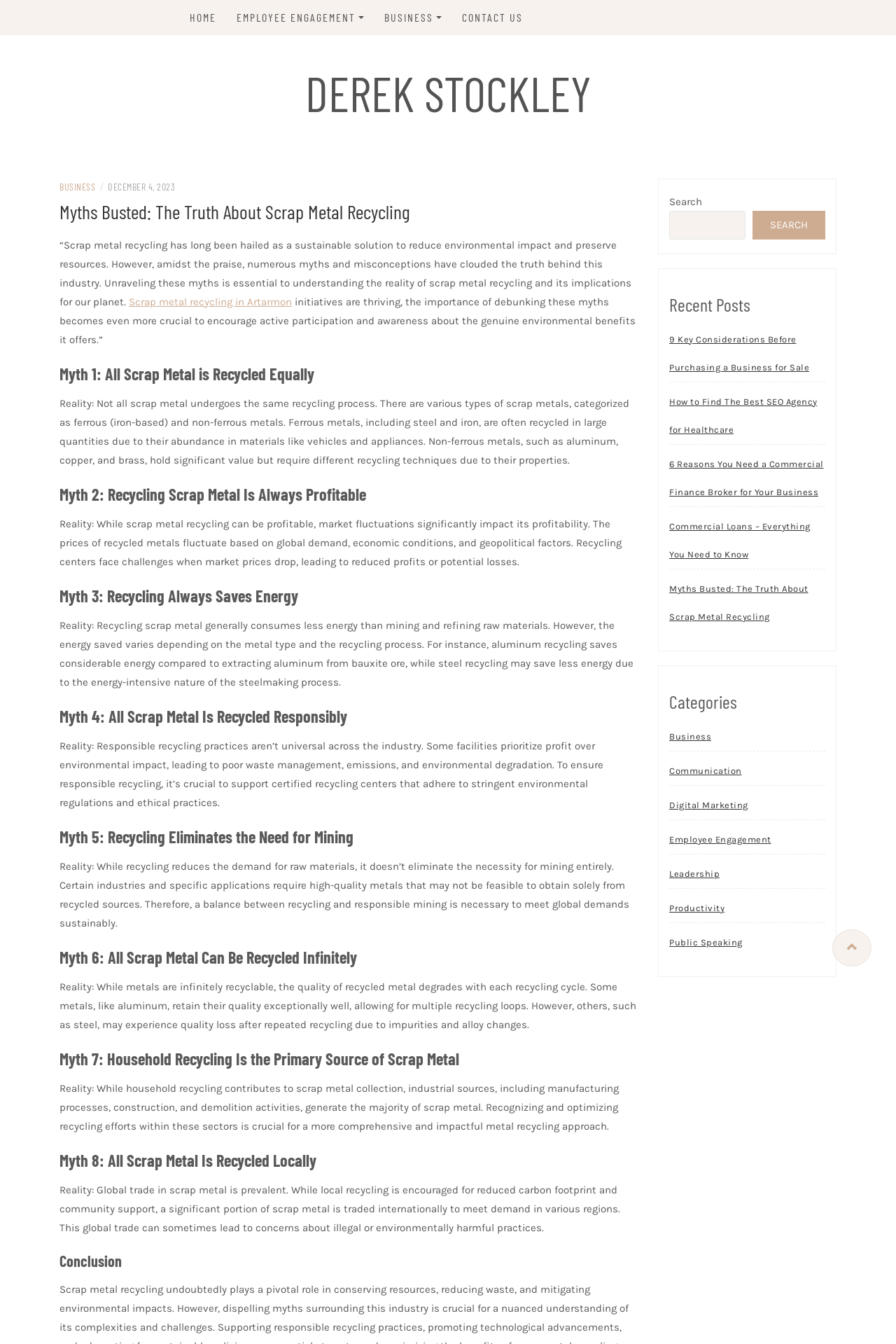Identify the bounding box coordinates of the HTML element based on this description: "Powered by Cookiebot".

None